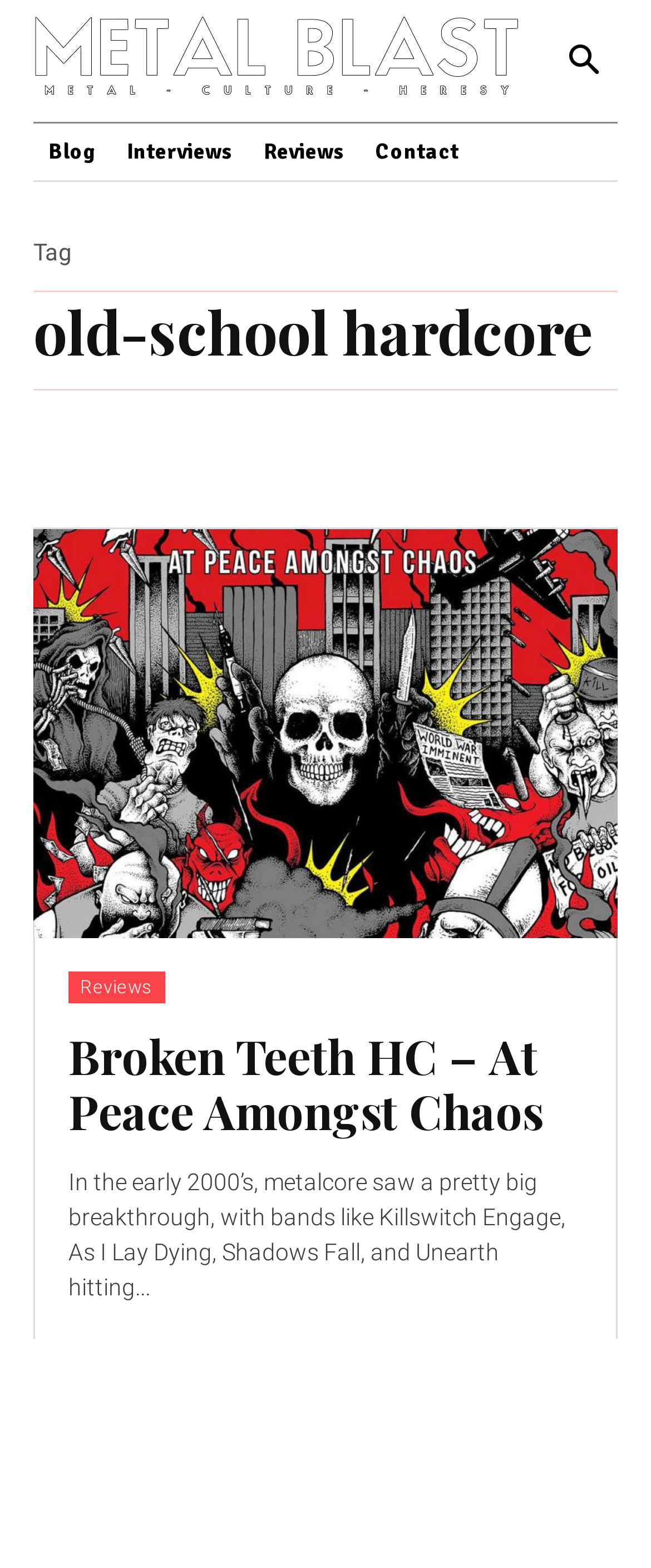Please pinpoint the bounding box coordinates for the region I should click to adhere to this instruction: "click the logo".

[0.051, 0.011, 0.799, 0.062]